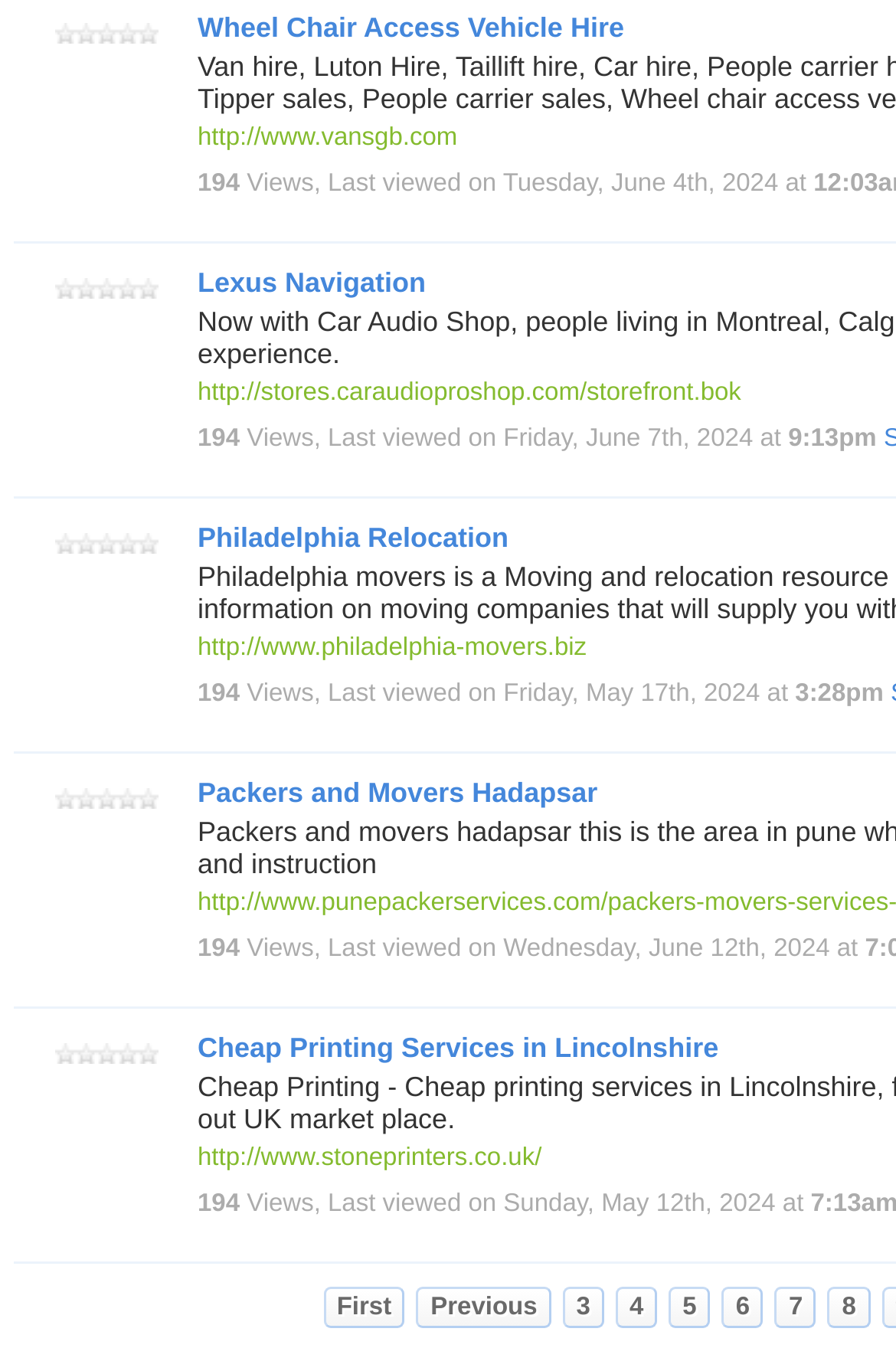Please indicate the bounding box coordinates for the clickable area to complete the following task: "Click Wheel Chair Access Vehicle Hire". The coordinates should be specified as four float numbers between 0 and 1, i.e., [left, top, right, bottom].

[0.221, 0.009, 0.697, 0.032]